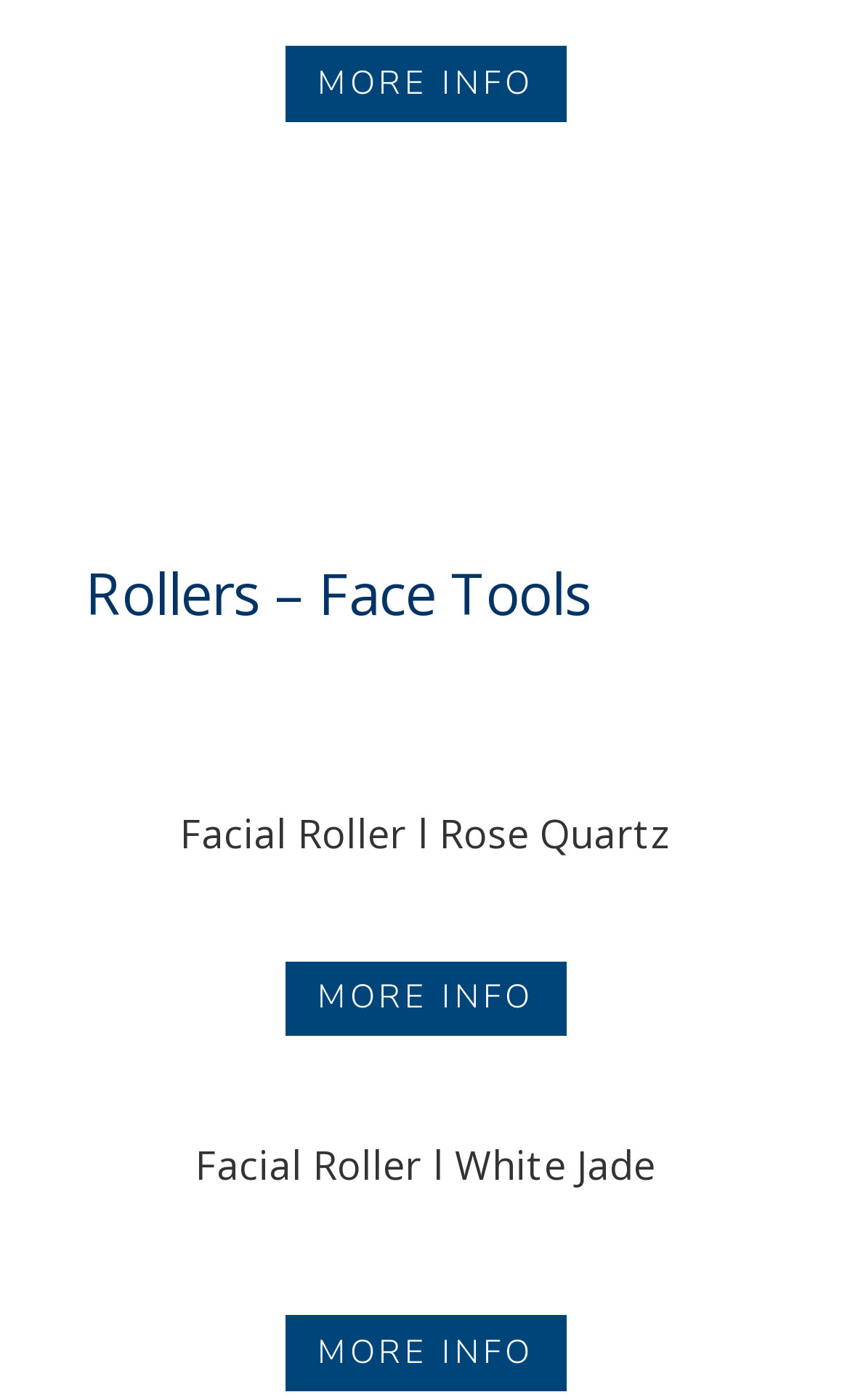Based on the element description: "Facial Roller l Rose Quartz", identify the bounding box coordinates for this UI element. The coordinates must be four float numbers between 0 and 1, listed as [left, top, right, bottom].

[0.1, 0.581, 0.9, 0.624]